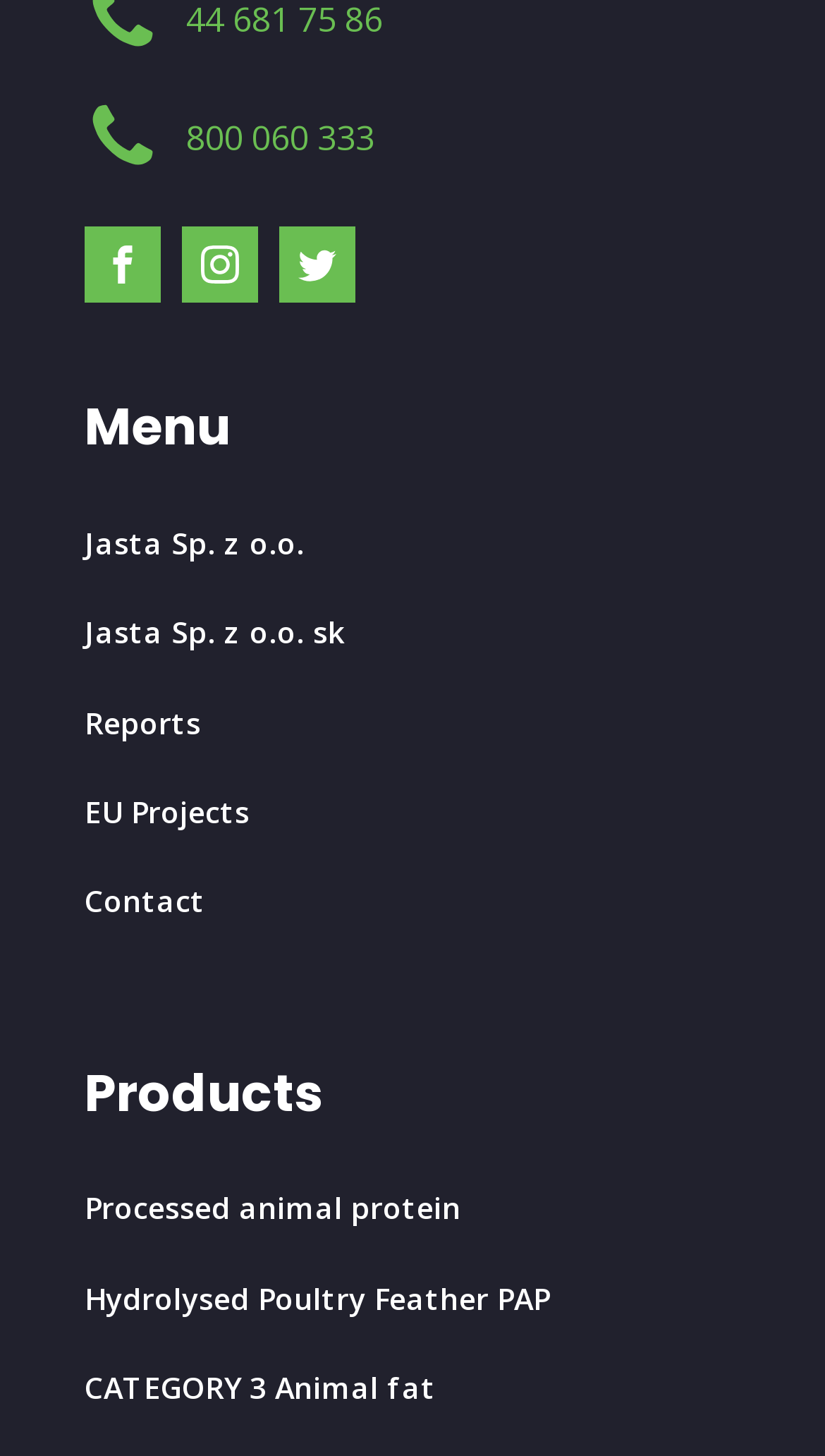Predict the bounding box of the UI element based on this description: "Processed animal protein".

[0.103, 0.814, 0.667, 0.876]